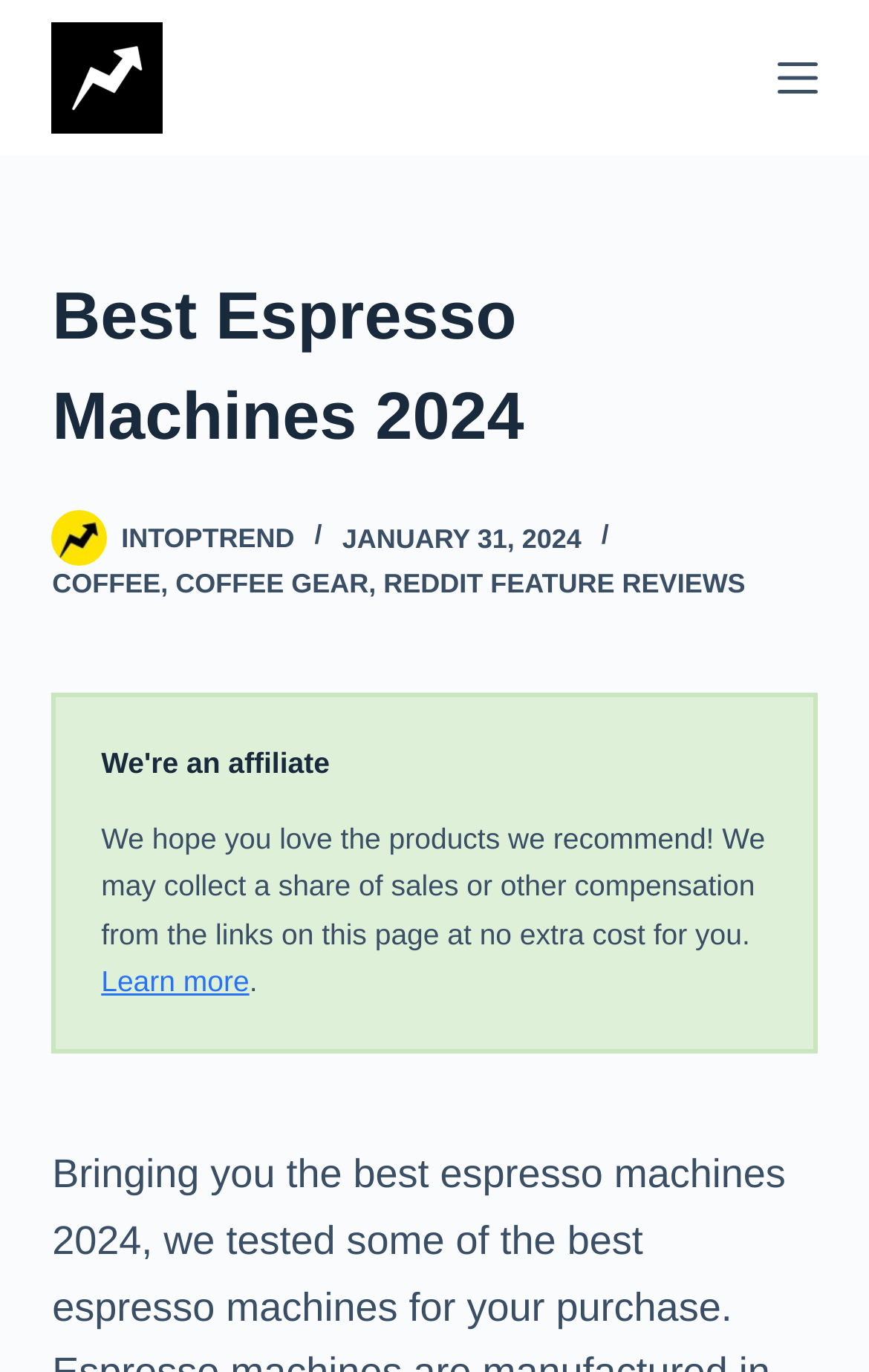Provide an in-depth caption for the contents of the webpage.

The webpage is about the best espresso machines in 2024, with a focus on helping users make a purchase. At the top left corner, there is a link to skip to the content, and next to it, an icon representing the website's favicon. On the top right corner, there is a menu button.

Below the menu button, there is a header section that spans almost the entire width of the page. Within this section, there is a large heading that reads "Best Espresso Machines 2024". Below this heading, there are several links, including one to the website's homepage, a timestamp showing the date "JANUARY 31, 2024", and links to other sections of the website, such as "COFFEE" and "COFFEE GEAR".

Further down, there is a section that appears to be a disclaimer, with a heading that reads "We're an affiliate". Below this heading, there is a paragraph of text explaining the website's affiliation policy, followed by a link to learn more.

There are no images on the page apart from the favicon and the website's logo. The overall layout is organized, with clear headings and concise text.